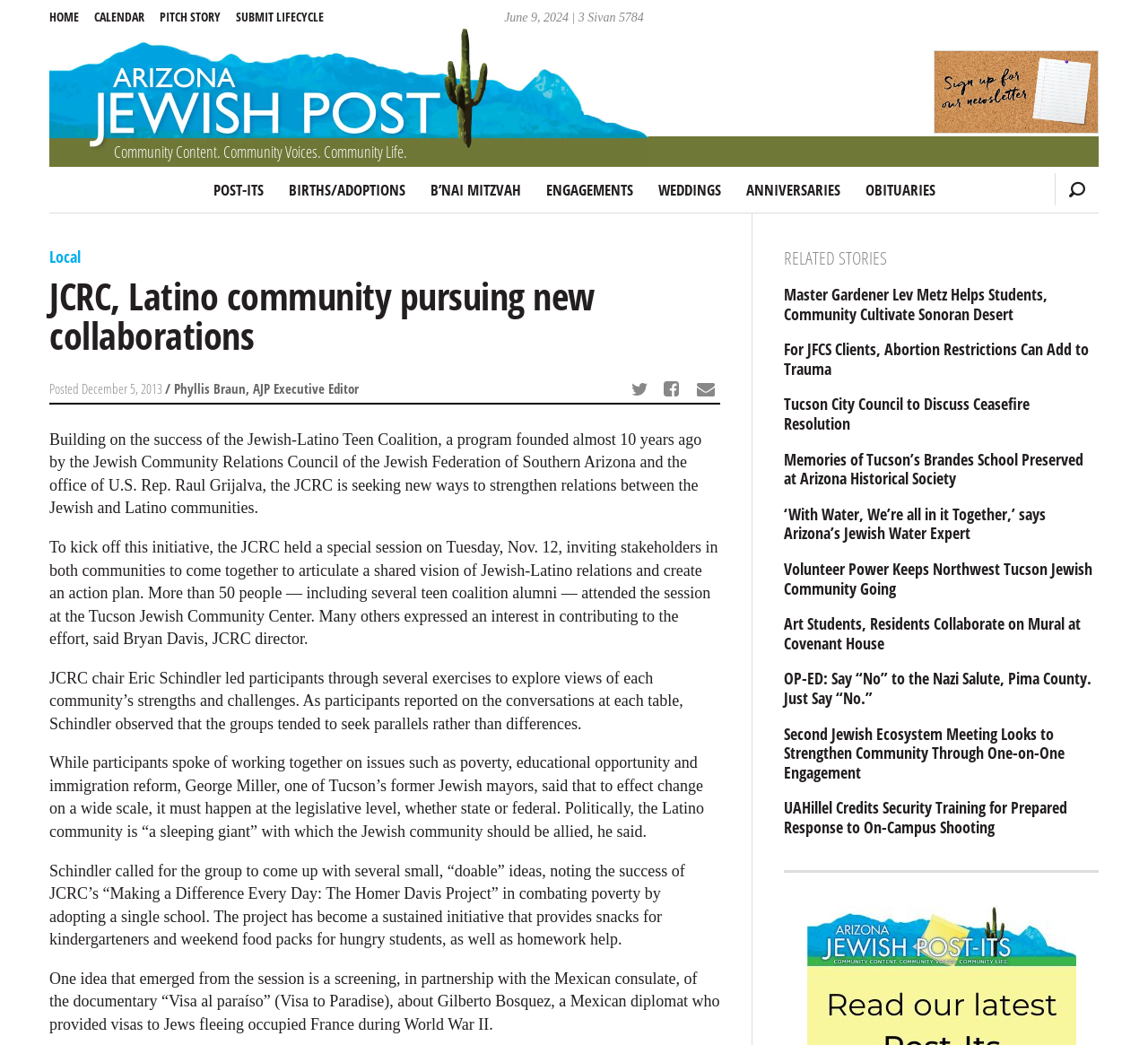Please identify the coordinates of the bounding box for the clickable region that will accomplish this instruction: "Go to Langford's Bike Shop".

None